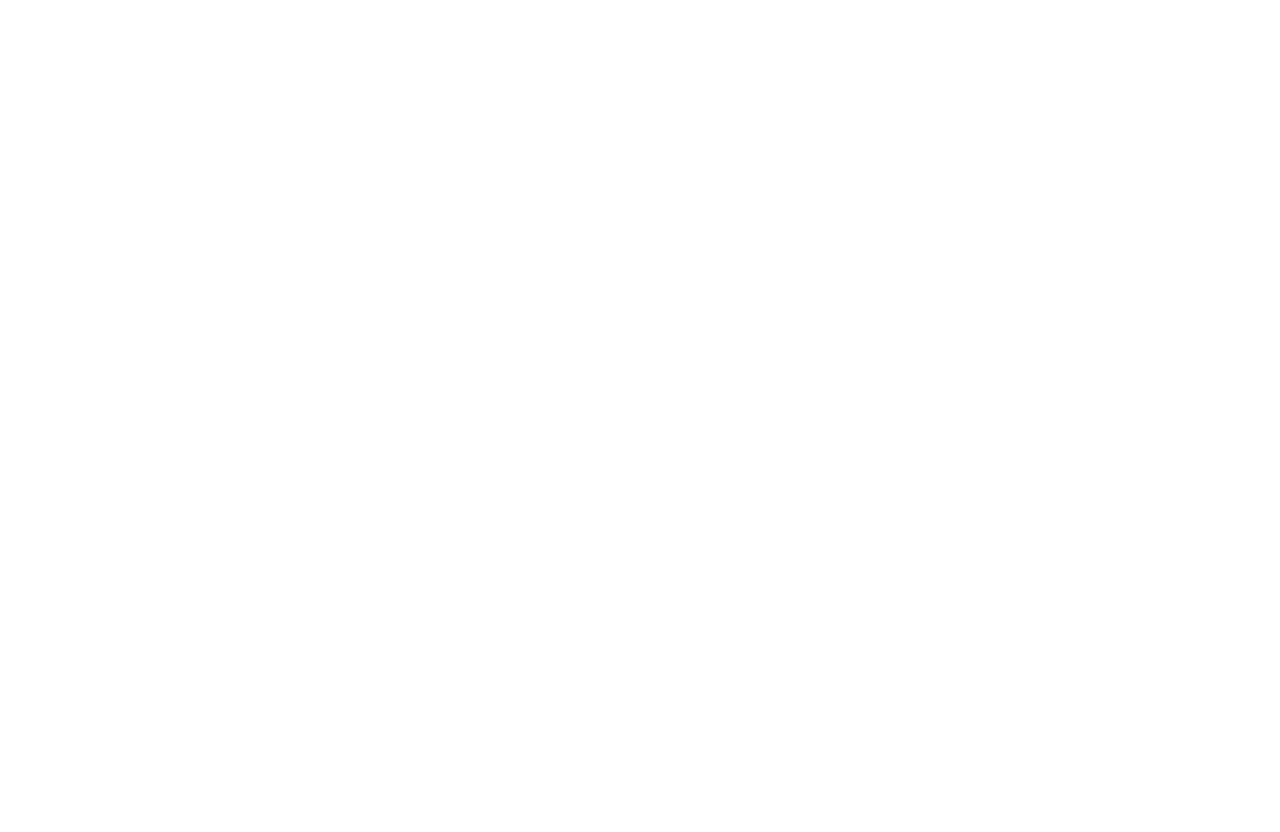What is the purpose of the comment section?
We need a detailed and meticulous answer to the question.

The comment section is likely for users to leave a comment on a blog post or article, as it has fields for name, email, website, and a comment box, along with a 'Post Comment' button.